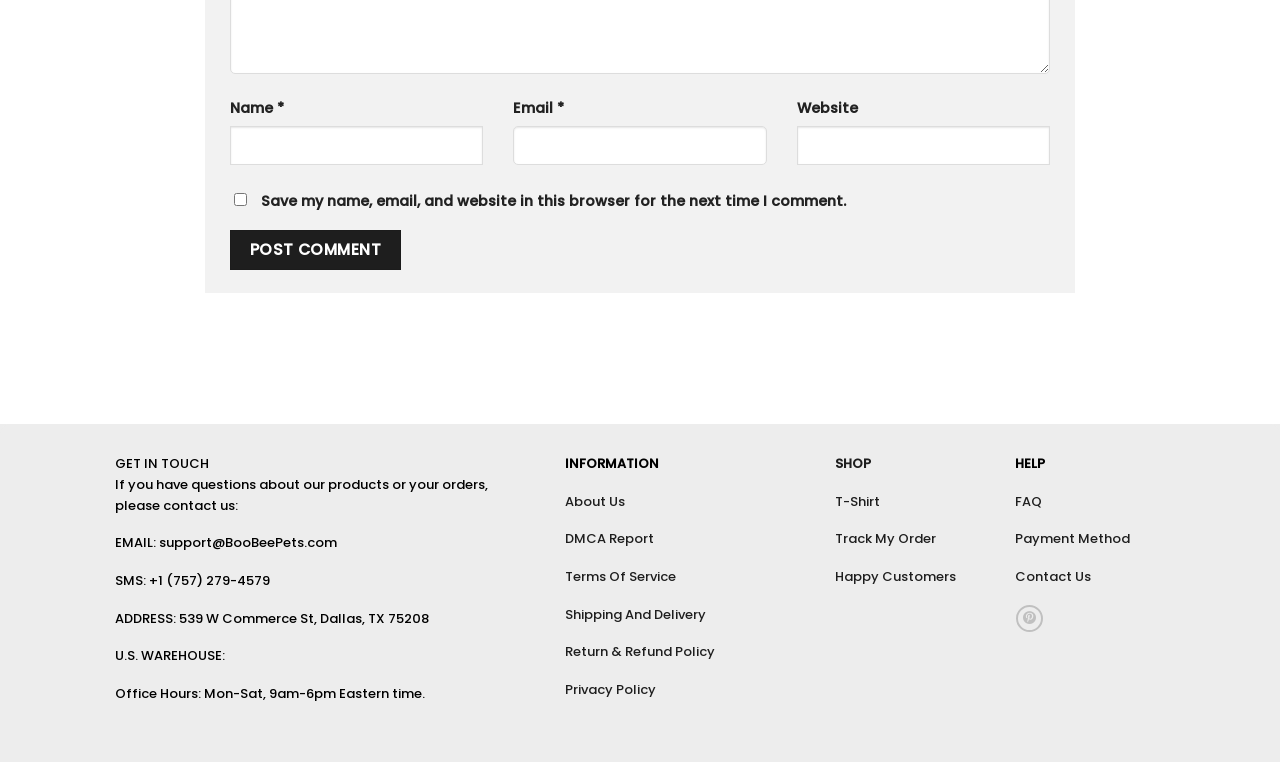Locate the bounding box coordinates of the clickable area to execute the instruction: "Enter your name". Provide the coordinates as four float numbers between 0 and 1, represented as [left, top, right, bottom].

[0.18, 0.165, 0.378, 0.216]